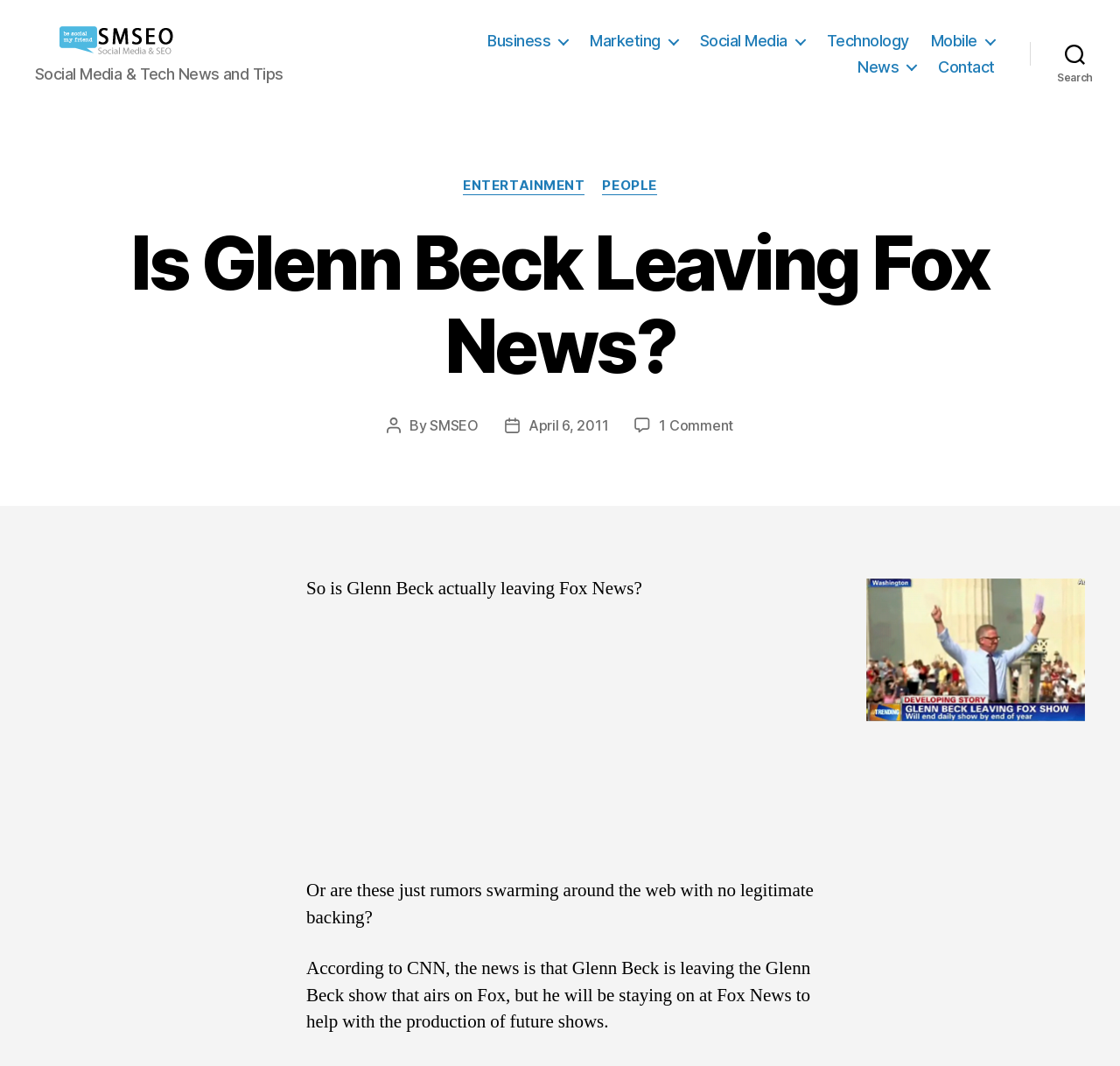Locate the UI element described by Technology in the provided webpage screenshot. Return the bounding box coordinates in the format (top-left x, top-left y, bottom-right x, bottom-right y), ensuring all values are between 0 and 1.

[0.738, 0.029, 0.812, 0.047]